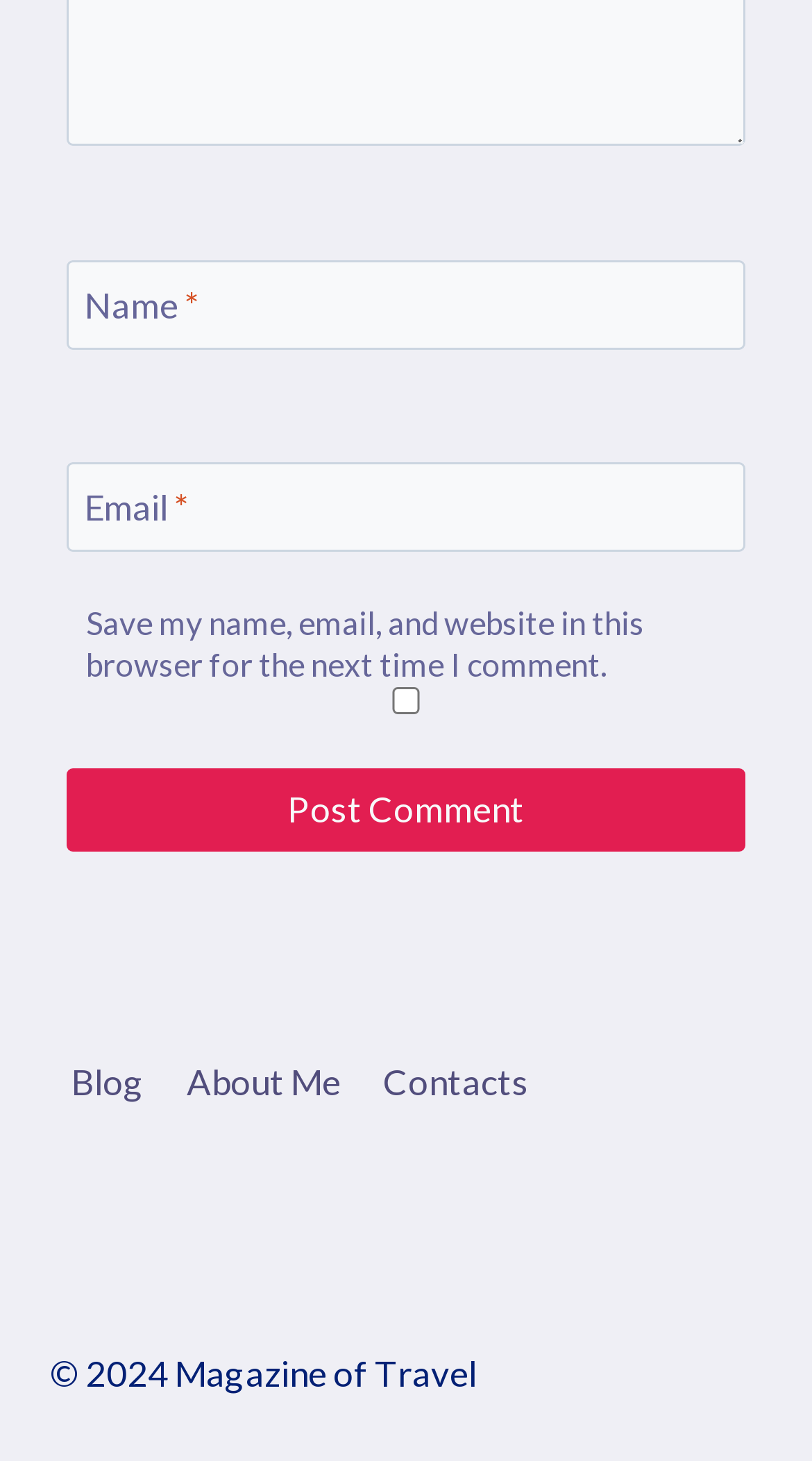Use a single word or phrase to answer the following:
What is the button below the textboxes for?

Post Comment